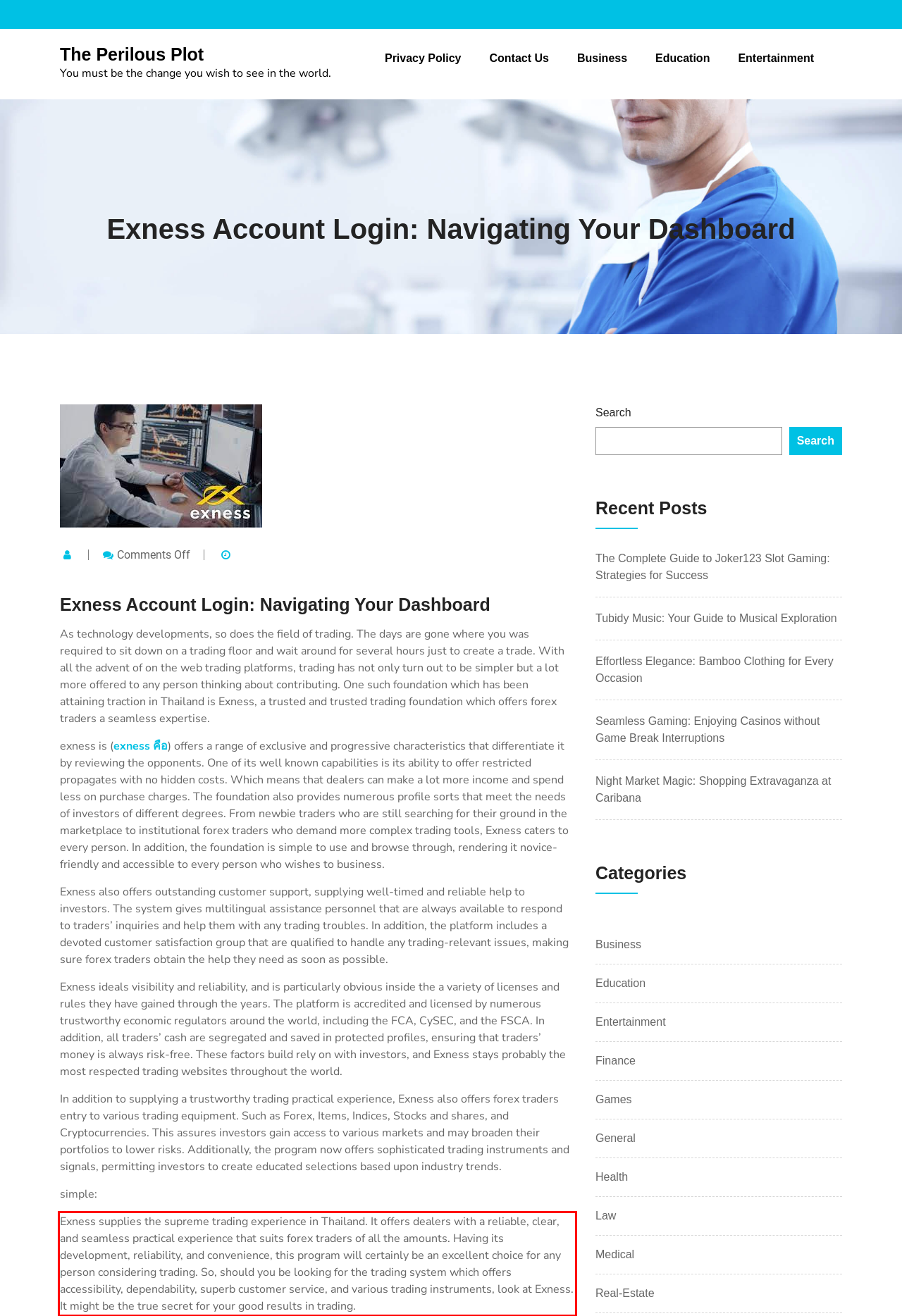Identify the text inside the red bounding box in the provided webpage screenshot and transcribe it.

Exness supplies the supreme trading experience in Thailand. It offers dealers with a reliable, clear, and seamless practical experience that suits forex traders of all the amounts. Having its development, reliability, and convenience, this program will certainly be an excellent choice for any person considering trading. So, should you be looking for the trading system which offers accessibility, dependability, superb customer service, and various trading instruments, look at Exness. It might be the true secret for your good results in trading.